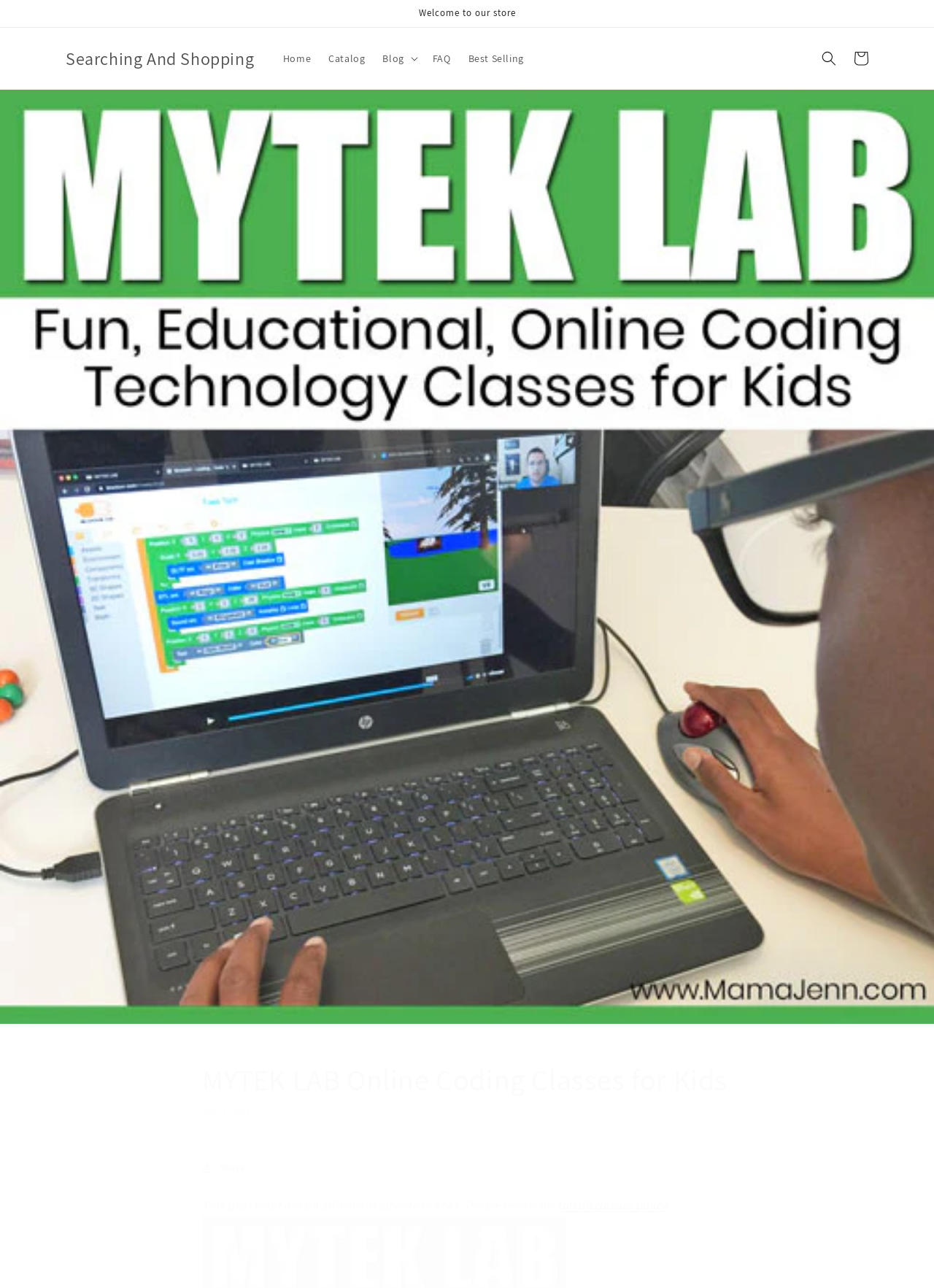What is the purpose of the 'Share' button?
Respond to the question with a well-detailed and thorough answer.

I inferred the answer by looking at the button 'Share' which is typically used to share content on social media or other platforms.